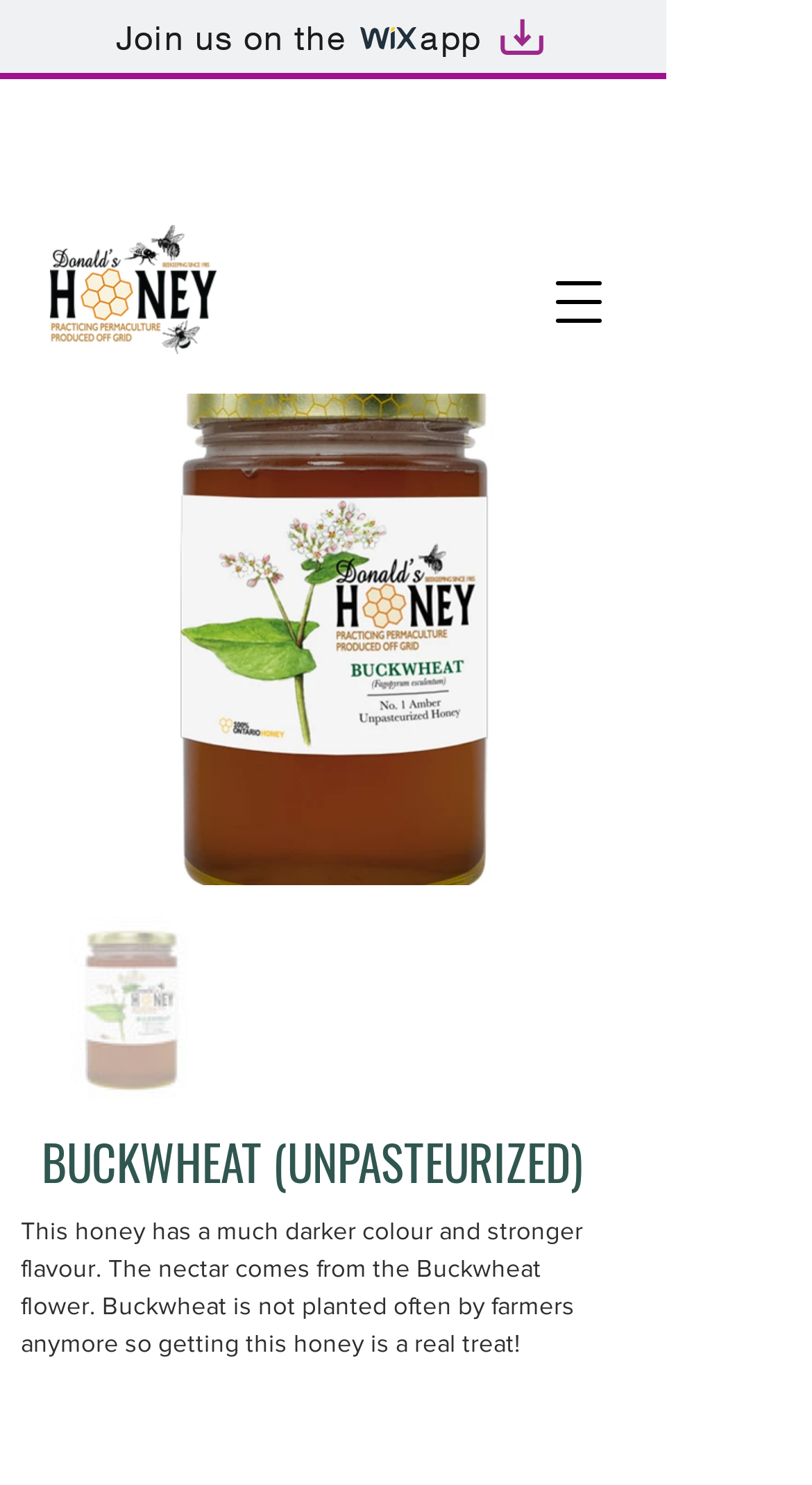Predict the bounding box of the UI element based on this description: "aria-label="Open navigation menu"".

[0.649, 0.168, 0.777, 0.238]